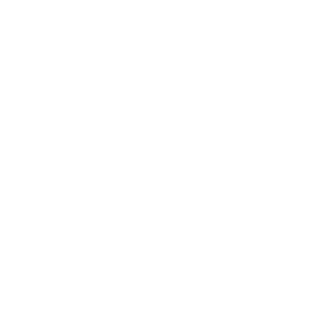Who is the target audience for this design?
Please provide a comprehensive answer to the question based on the webpage screenshot.

The caption states that the design is aimed at engaging both children and adults in lighthearted and unique ways to celebrate love and friendship during the holiday, which indicates that the target audience for this design is both children and adults.